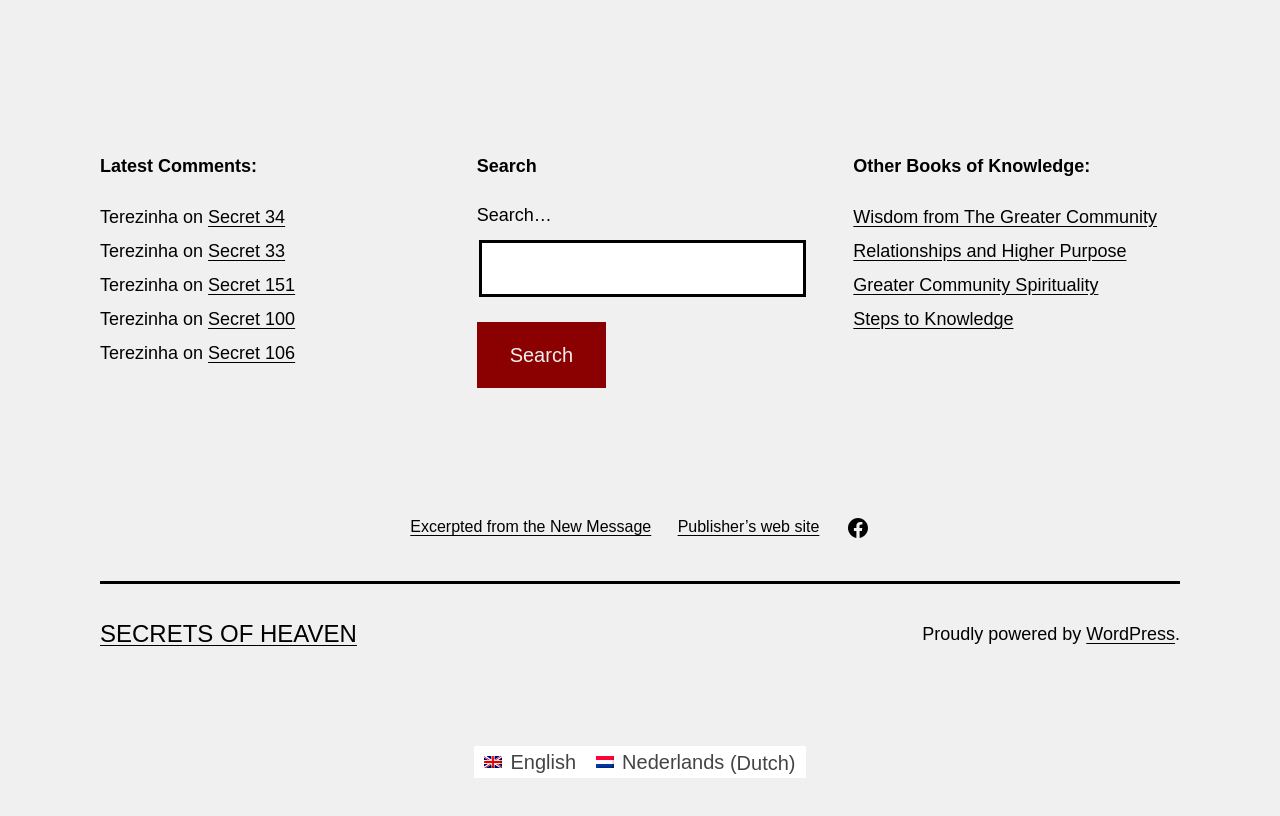Specify the bounding box coordinates for the region that must be clicked to perform the given instruction: "Go to Secrets of Heaven".

[0.078, 0.76, 0.279, 0.793]